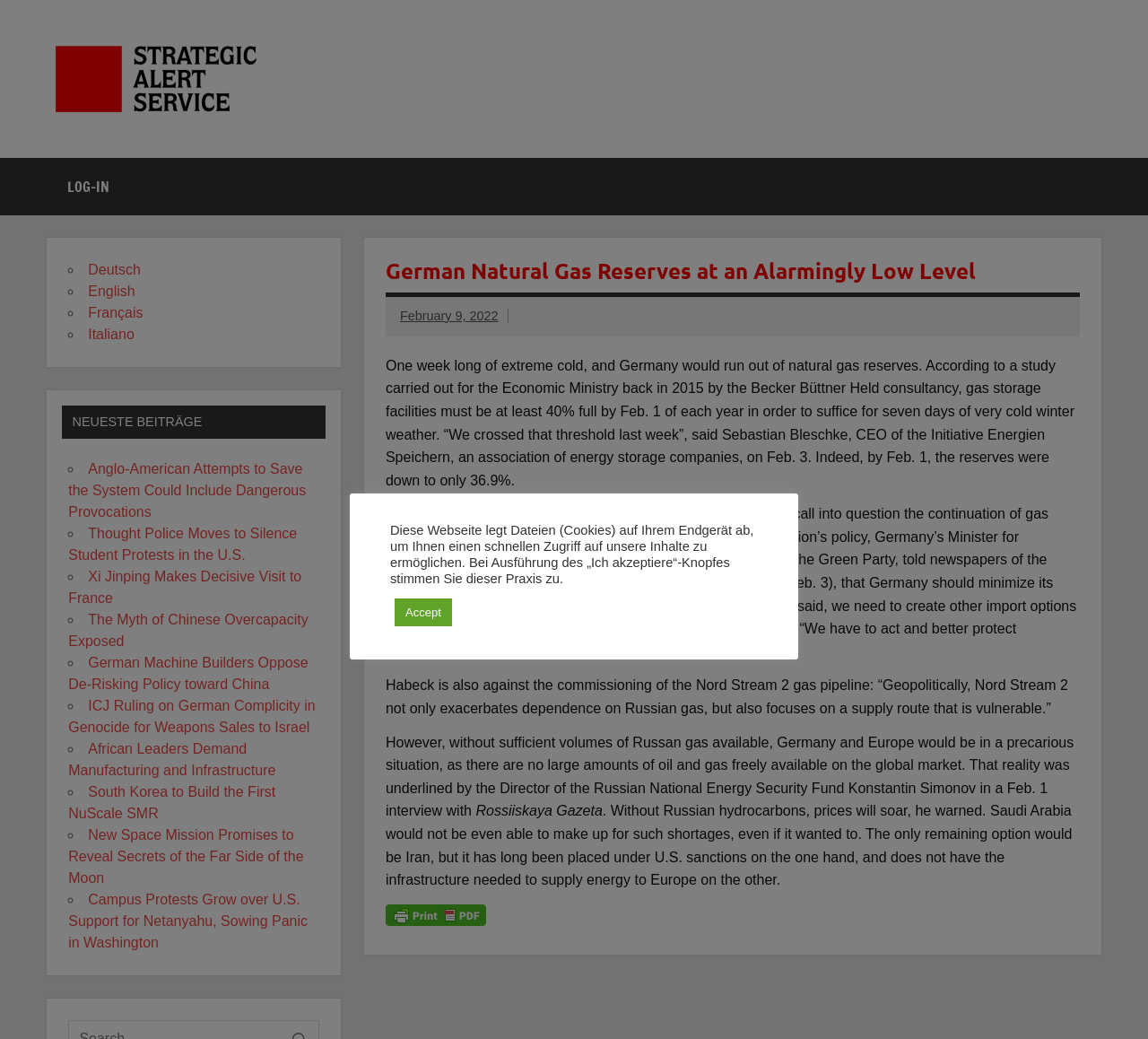Using floating point numbers between 0 and 1, provide the bounding box coordinates in the format (top-left x, top-left y, bottom-right x, bottom-right y). Locate the UI element described here: parent_node: STRATEGIC ALERT Service

[0.046, 0.041, 0.245, 0.055]